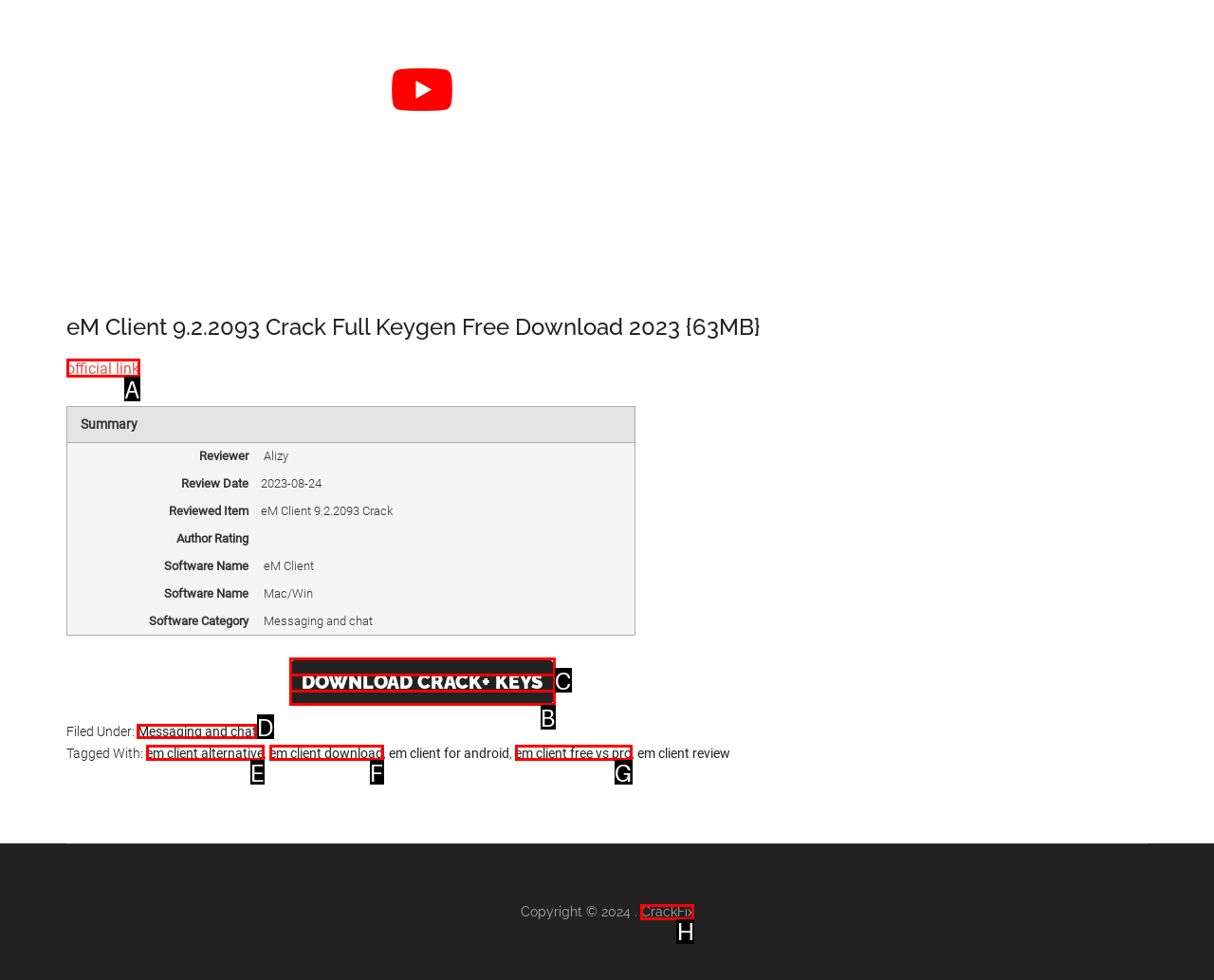Tell me the correct option to click for this task: Visit the Messaging and chat category
Write down the option's letter from the given choices.

D